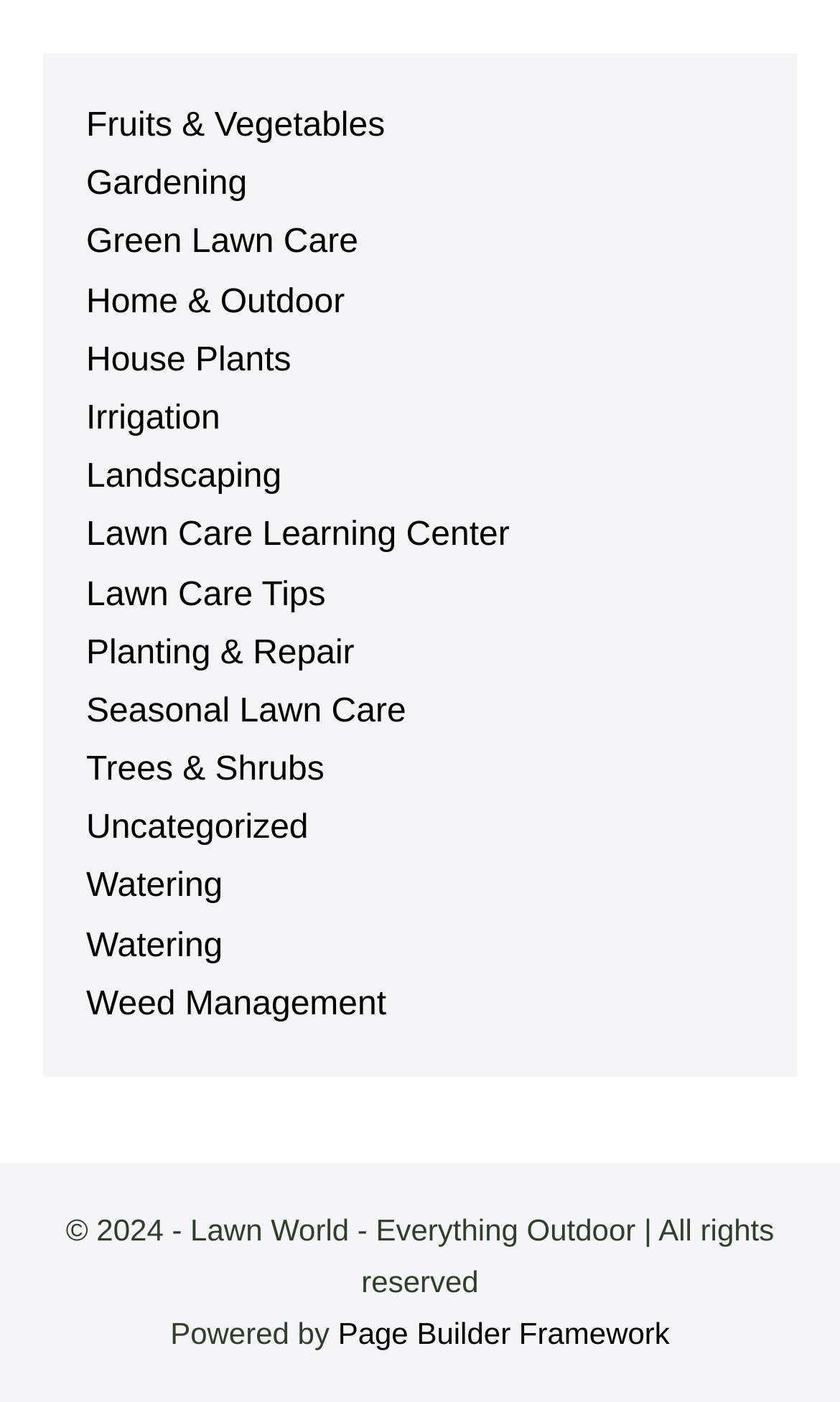What is the name of the framework powering the website?
Analyze the screenshot and provide a detailed answer to the question.

The link at the bottom of the page, next to the 'Powered by' text, is labeled 'Page Builder Framework', which suggests that it is the framework powering the website.